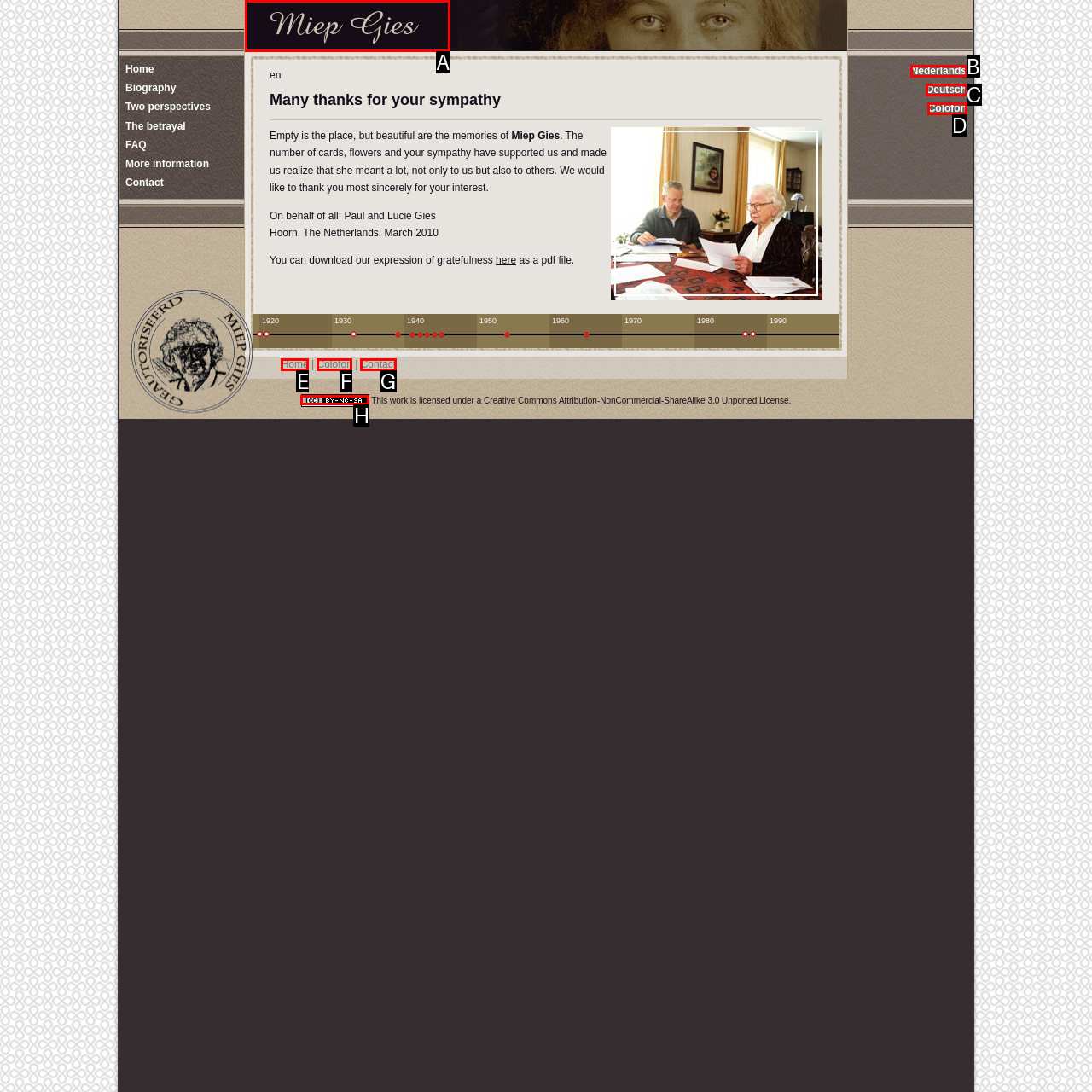Pick the HTML element that corresponds to the description: alt="logo"
Answer with the letter of the correct option from the given choices directly.

A